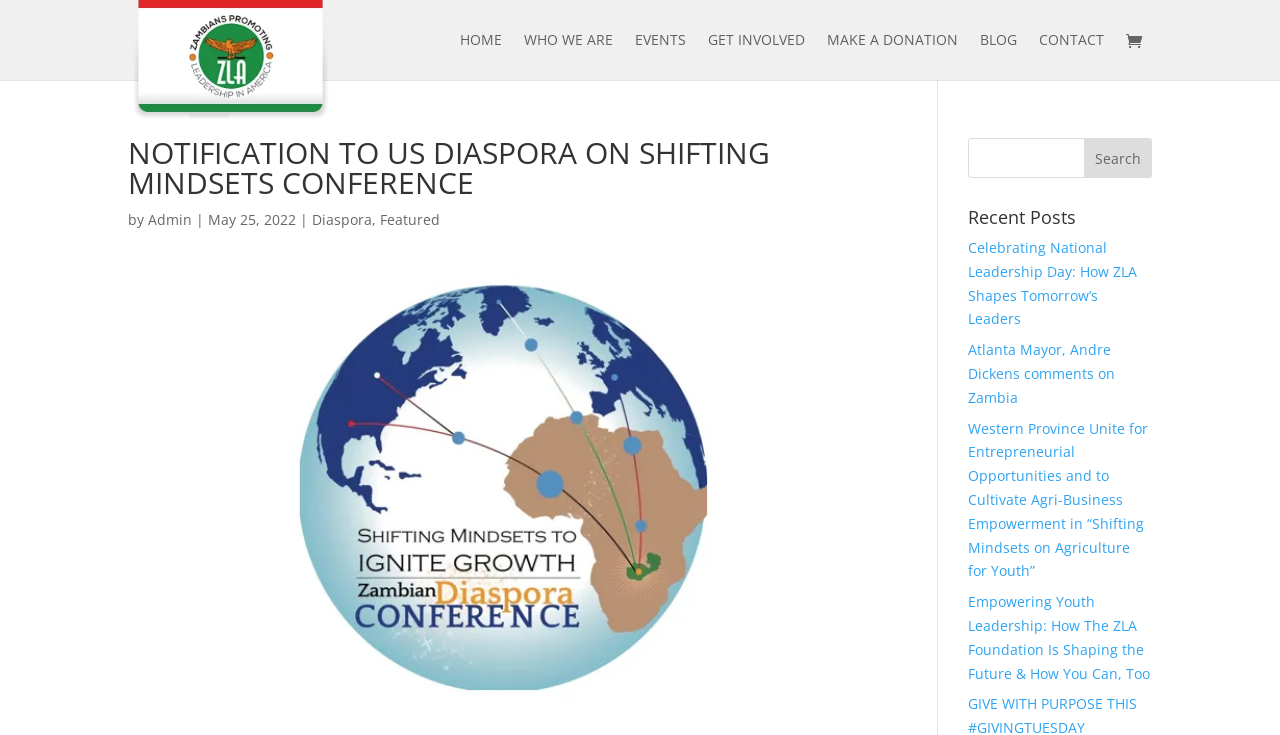Analyze and describe the webpage in a detailed narrative.

This webpage is about Zambians Promoting Leadership In America, with a focus on a conference called "Shifting Mindsets". At the top left, there is a logo of "Zambians Promoting Leadership In America" accompanied by a link with the same name. 

Below the logo, there is a navigation menu with links to different sections of the website, including "HOME", "WHO WE ARE", "EVENTS", "GET INVOLVED", "MAKE A DONATION", "BLOG", and "CONTACT". 

On the right side of the navigation menu, there is a search bar with a "Search" button. 

The main content of the webpage is a notification about the "Shifting Mindsets" conference, with a heading that spans across most of the page. Below the heading, there is a line of text that includes the author "Admin" and the date "May 25, 2022". 

Further down, there are links to categories "Diaspora" and "Featured". 

On the right side of the page, there is a section titled "Recent Posts" with four links to different articles, including "Celebrating National Leadership Day: How ZLA Shapes Tomorrow’s Leaders", "Atlanta Mayor, Andre Dickens comments on Zambia", "Western Province Unite for Entrepreneurial Opportunities and to Cultivate Agri-Business Empowerment in “Shifting Mindsets on Agriculture for Youth”", and "Empowering Youth Leadership: How The ZLA Foundation Is Shaping the Future & How You Can, Too".